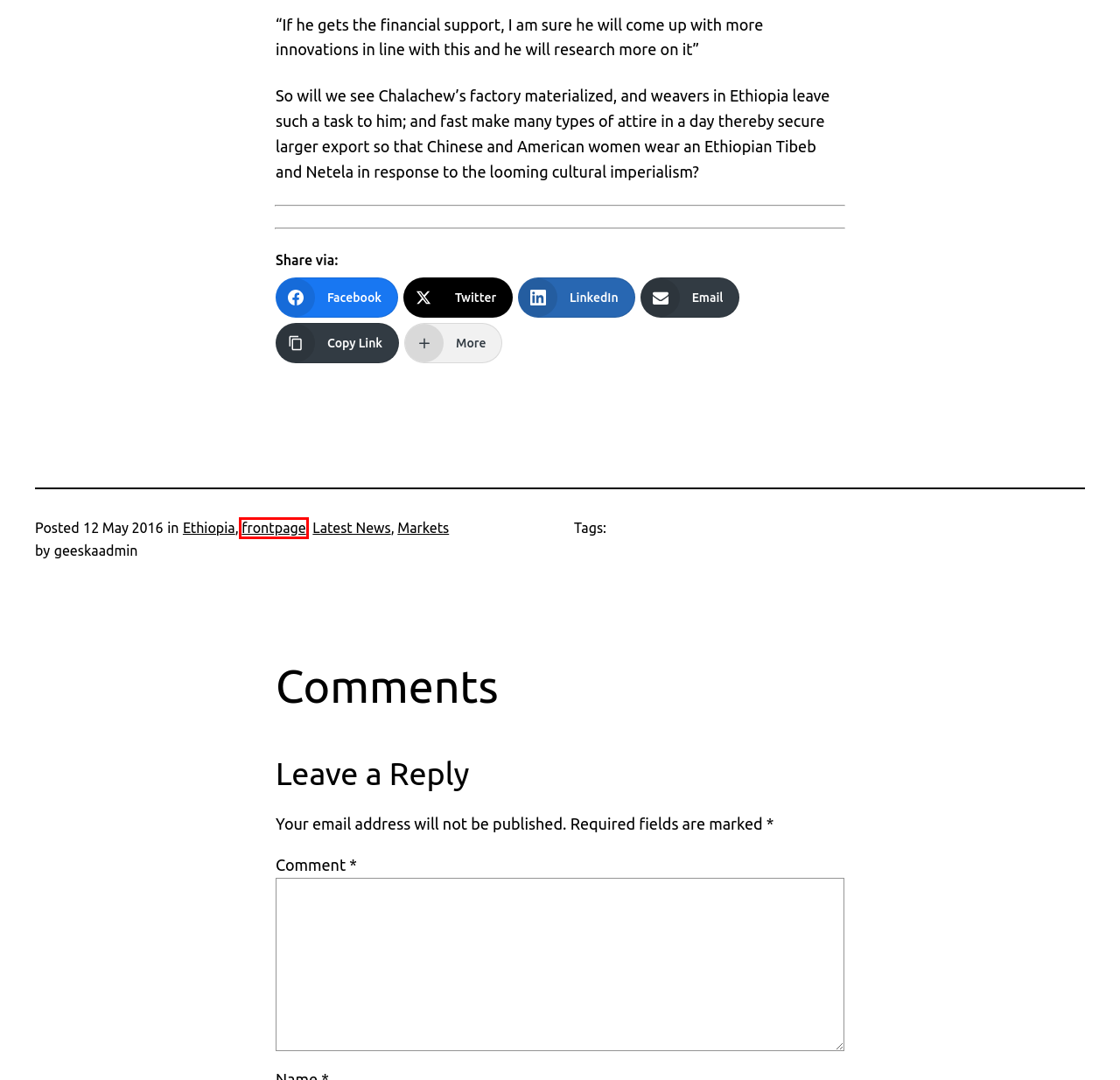You are provided with a screenshot of a webpage containing a red rectangle bounding box. Identify the webpage description that best matches the new webpage after the element in the bounding box is clicked. Here are the potential descriptions:
A. Somalia
B. Blog Tool, Publishing Platform, and CMS | WordPress.org English (Canada)
C. Kenya
D. Geeska Afrika Online 1985-2024 - Horn of Africa NewsLine (HAN)
E. Ethiopia
F. Markets
G. Sudan
H. frontpage

H